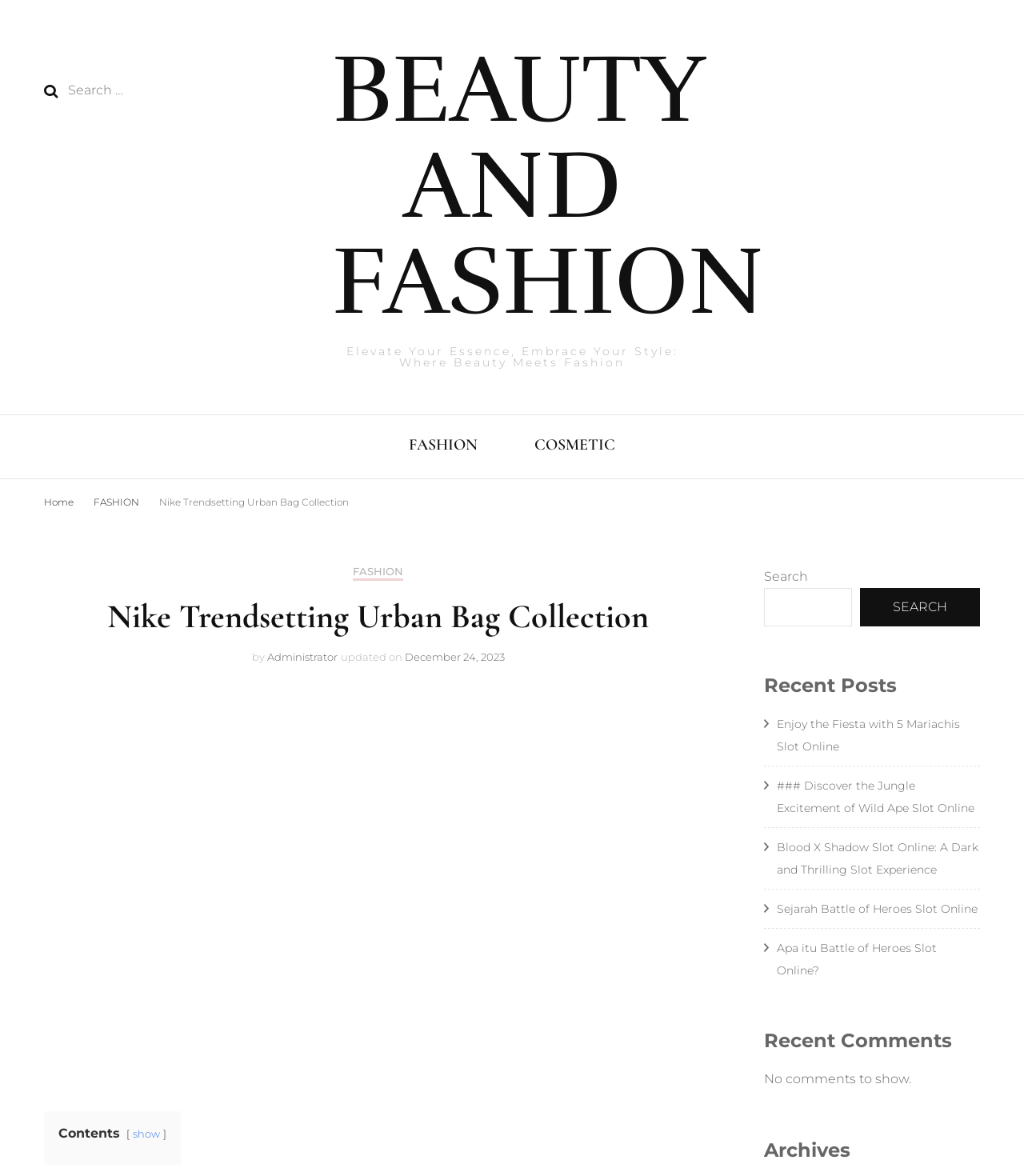What type of content is listed under 'Recent Posts'?
Give a comprehensive and detailed explanation for the question.

The 'Recent Posts' section lists several links related to slot online games, such as 'Enjoy the Fiesta with 5 Mariachis Slot Online' and 'Blood X Shadow Slot Online: A Dark and Thrilling Slot Experience'.